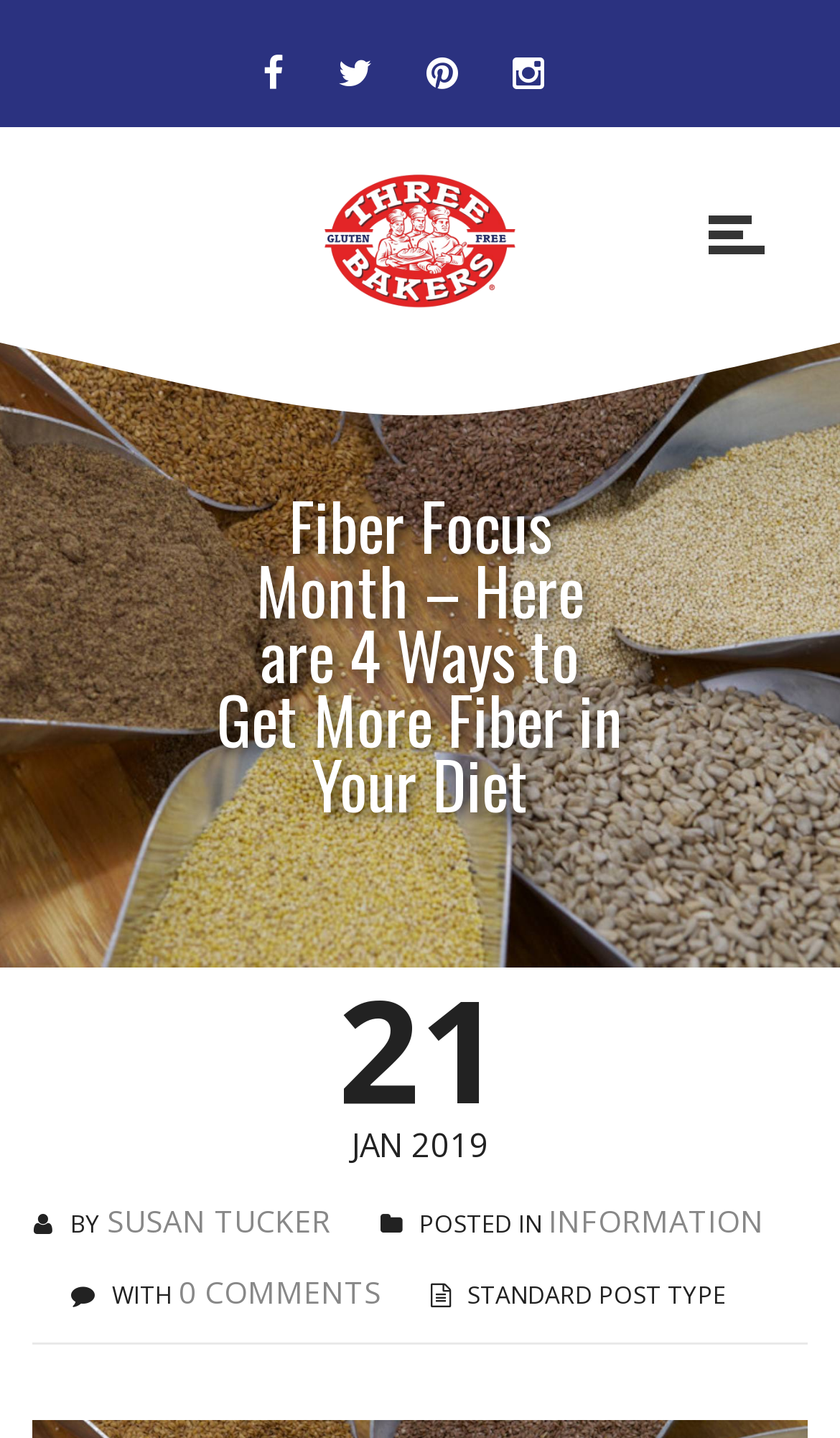Use a single word or phrase to answer the question:
How many comments are there on the article?

0